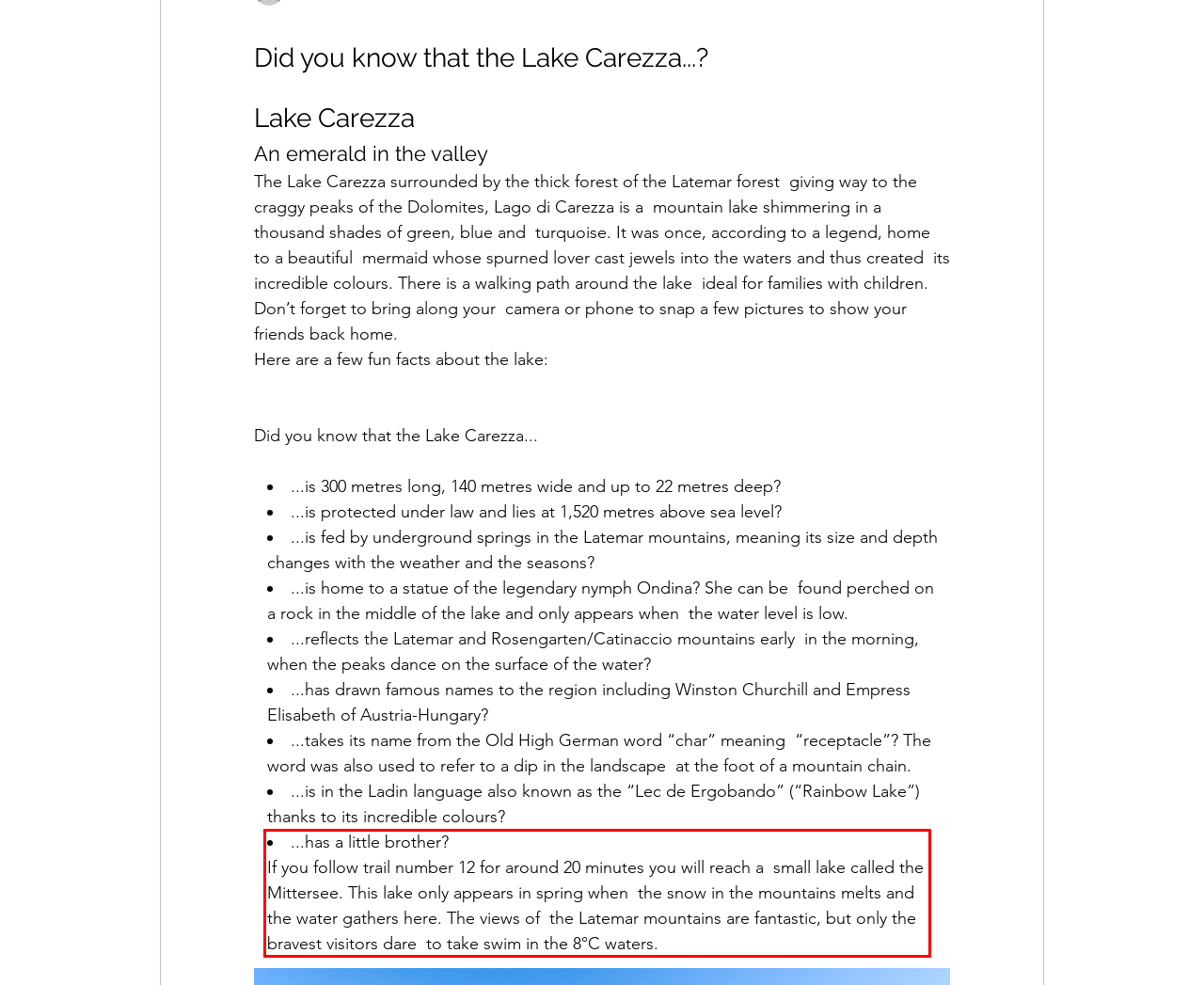Using the provided screenshot of a webpage, recognize the text inside the red rectangle bounding box by performing OCR.

...has a little brother? If you follow trail number 12 for around 20 minutes you will reach a small lake called the Mittersee. This lake only appears in spring when the snow in the mountains melts and the water gathers here. The views of the Latemar mountains are fantastic, but only the bravest visitors dare to take swim in the 8°C waters.